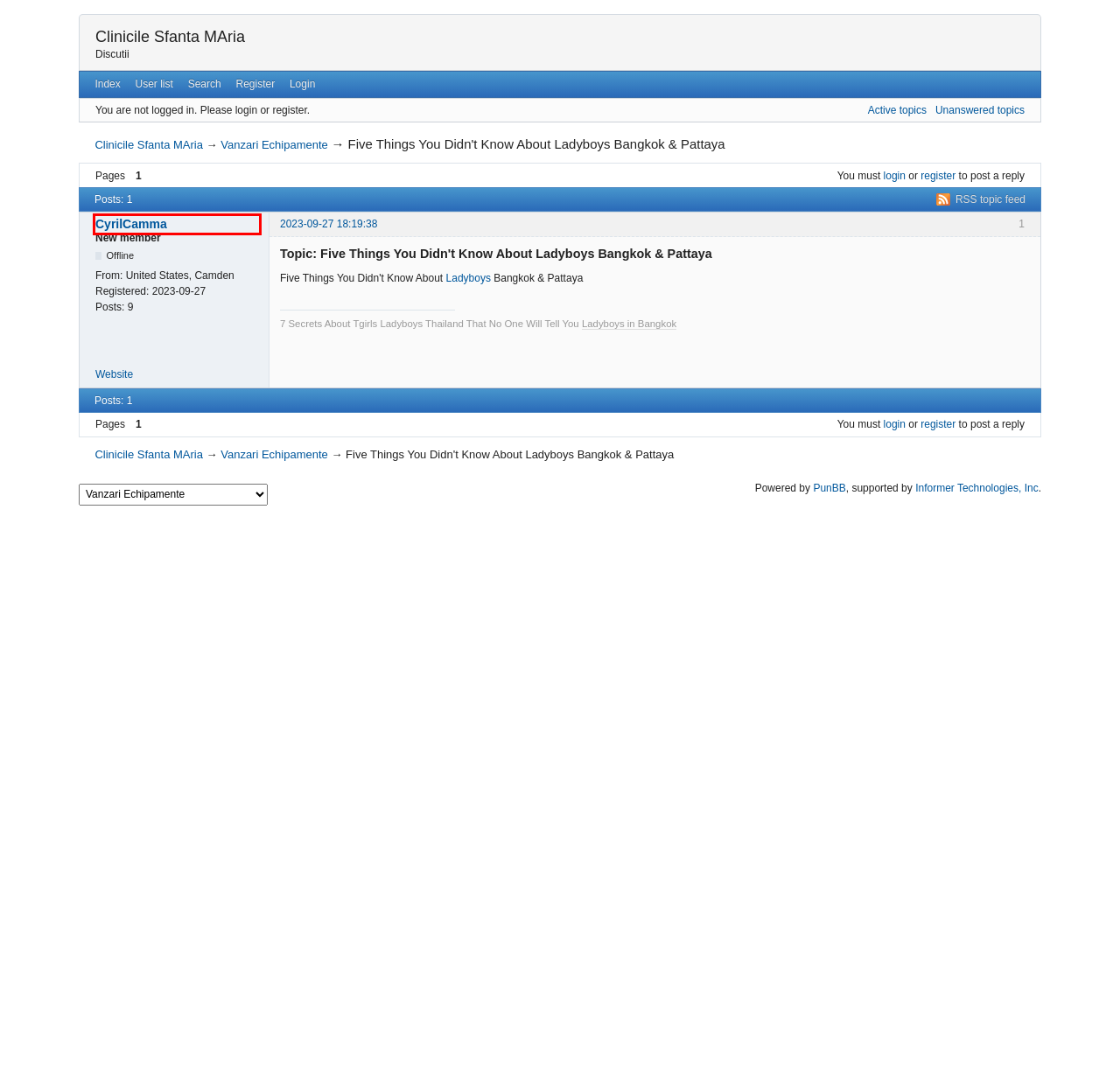Take a look at the provided webpage screenshot featuring a red bounding box around an element. Select the most appropriate webpage description for the page that loads after clicking on the element inside the red bounding box. Here are the candidates:
A. Clinicile Sfanta MAria — Five Things You Didn't Know About Ladyboys Bangkok & Pattaya
B. Thai Dating - Meet a Teenage Thai Ladyboy
C. CyrilCamma's profile — Clinicile Sfanta MAria
D. Login to Clinicile Sfanta MAria — Clinicile Sfanta MAria
E. PunBB
F. Vanzari Echipamente (Page 1) — Clinicile Sfanta MAria
G. Register at Clinicile Sfanta MAria — Clinicile Sfanta MAria
H. Recently active topics (Page 1) — Clinicile Sfanta MAria

C